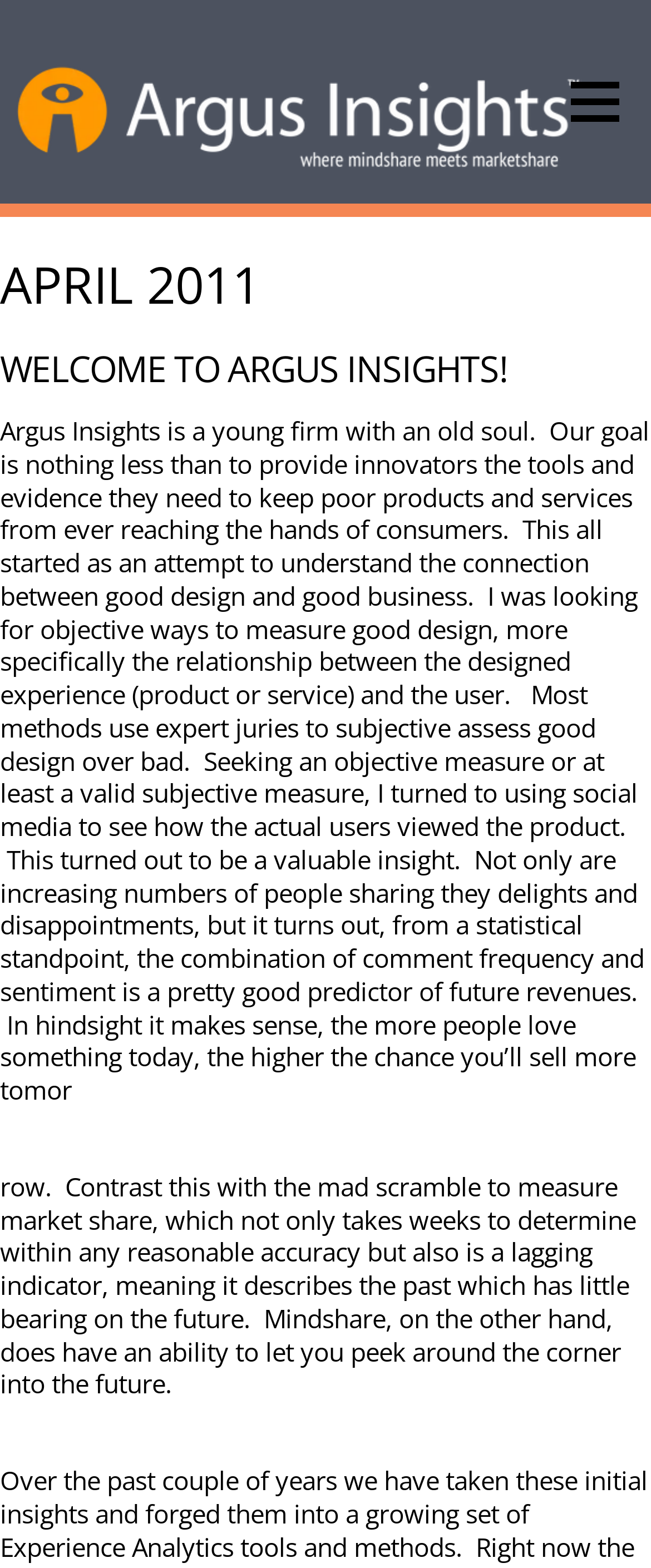What is the relationship between good design and good business?
Deliver a detailed and extensive answer to the question.

The webpage mentions that the founder of Argus Insights was looking for an objective measure of good design and its relationship to good business, implying that good design leads to good business outcomes.